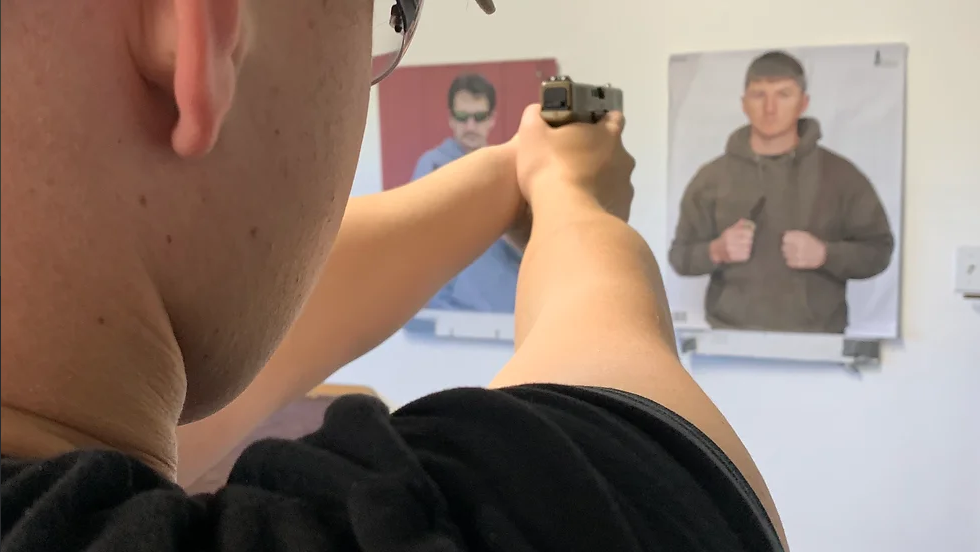Elaborate on all the elements present in the image.

In this intense training session, an individual is practicing firearm handling while aiming at target silhouettes mounted on the wall. The person, seen from the back, has a focused expression, showcasing a clear commitment to mastering the skills required for responsible gun use. The backdrop features two target posters depicting figures in various poses, likely simulating different scenarios that require defensive tactics. This image aligns with the context of a CCW (Concealed Carry Weapon) Foundations class, indicating that the training is focused on ensuring participants are well-prepared for real-world situations. The focus and determination displayed emphasize the seriousness of firearm safety and proficiency training.